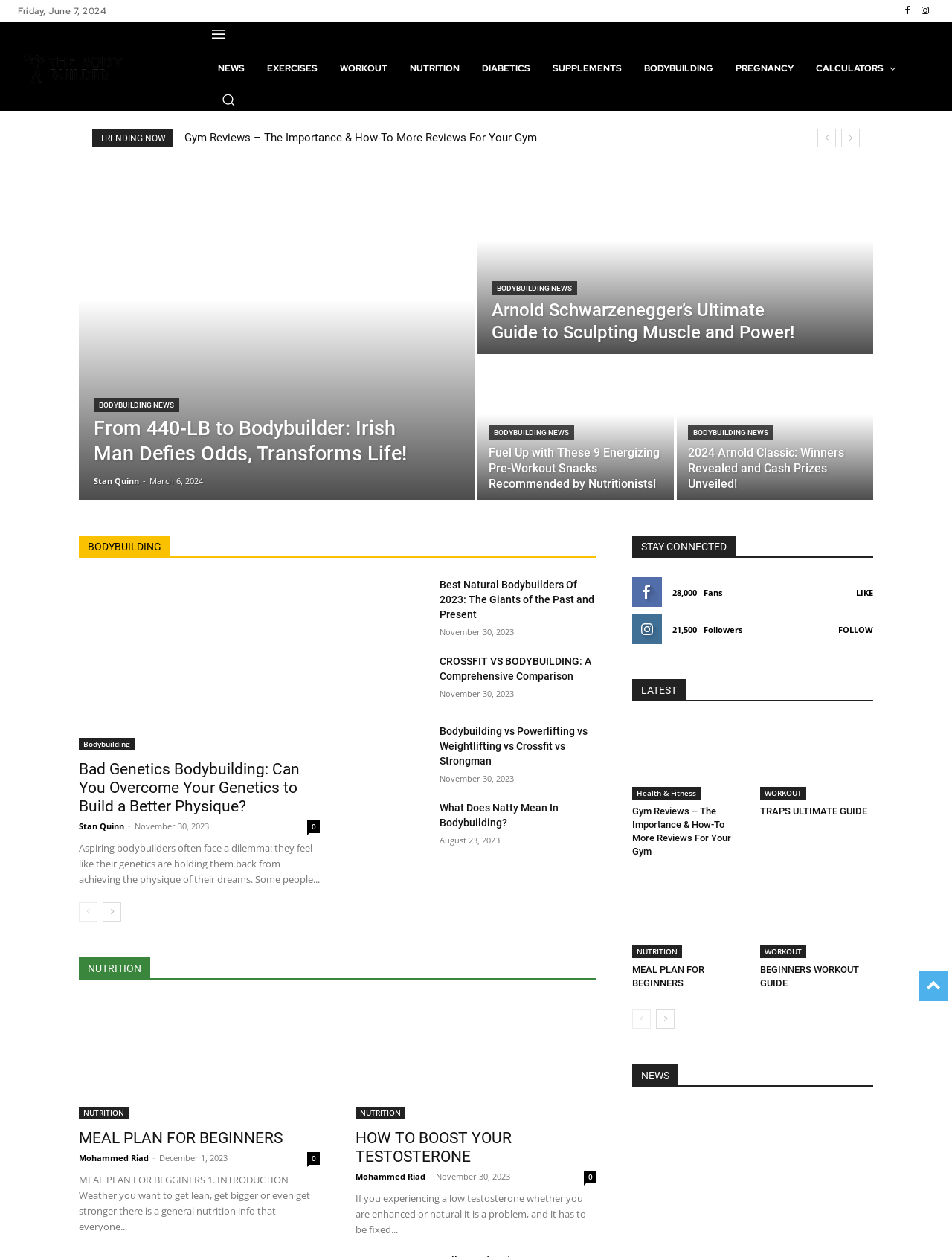What is the category of the article 'Gym Reviews – The Importance & How-To More Reviews For Your Gym'?
Please answer the question as detailed as possible.

The article 'Gym Reviews – The Importance & How-To More Reviews For Your Gym' is categorized under BODYBUILDING, which can be inferred from the link 'BODYBUILDING' located above the article title.